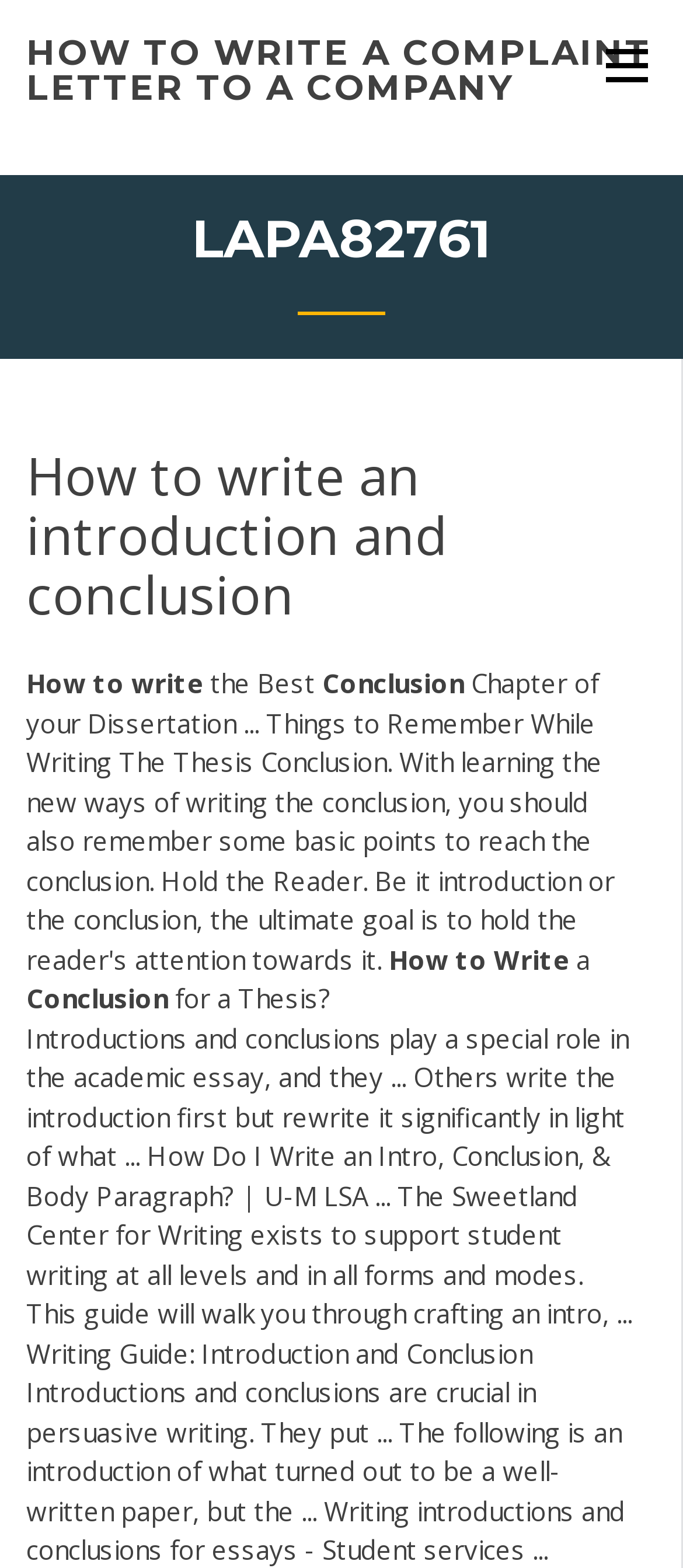How many links are present on the webpage?
Refer to the screenshot and respond with a concise word or phrase.

2